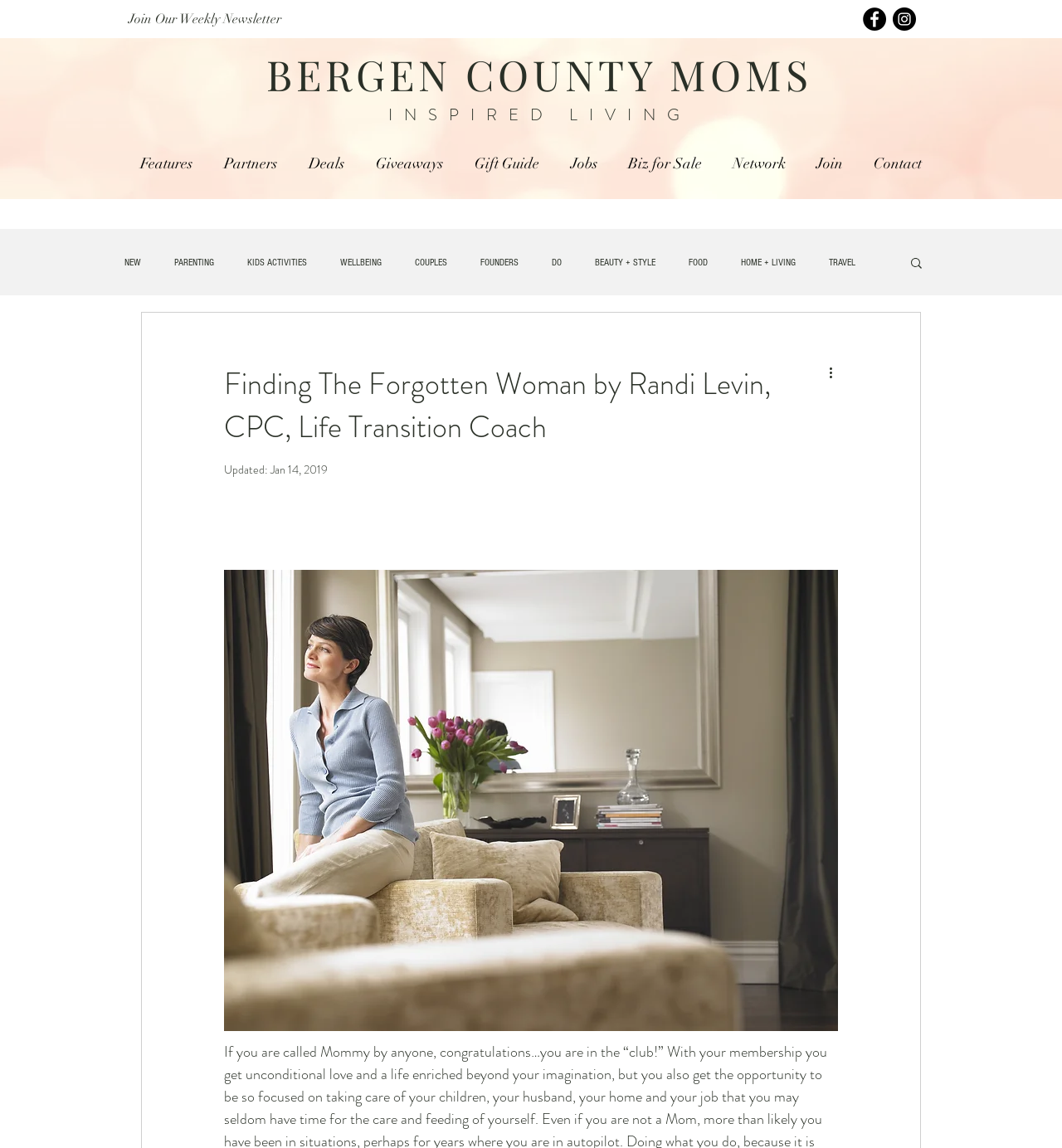Find the bounding box coordinates of the element you need to click on to perform this action: 'Browse the 'septembre 2016' archive'. The coordinates should be represented by four float values between 0 and 1, in the format [left, top, right, bottom].

None